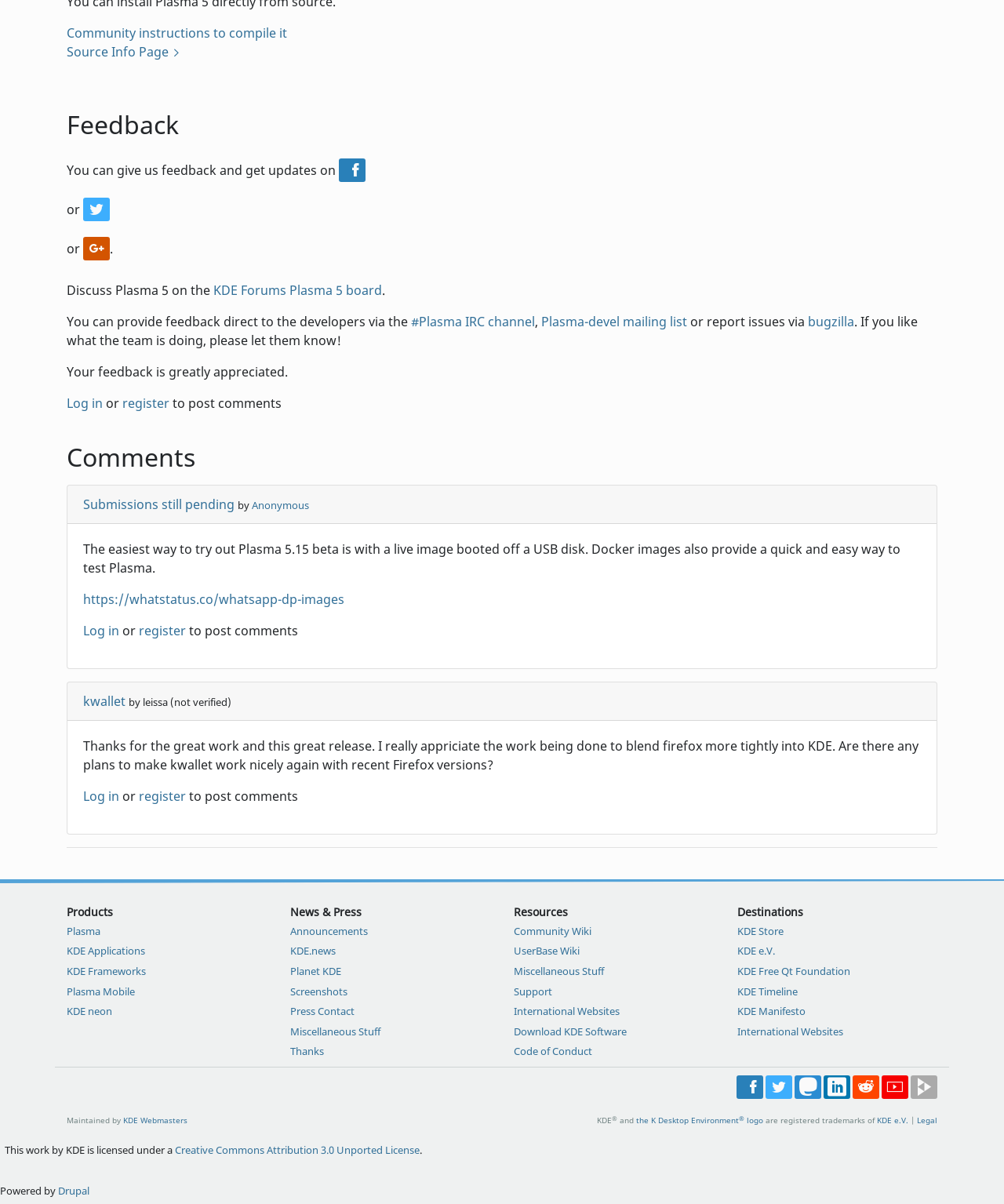Identify the bounding box coordinates of the specific part of the webpage to click to complete this instruction: "Click on the 'Log in' link".

[0.066, 0.327, 0.102, 0.342]